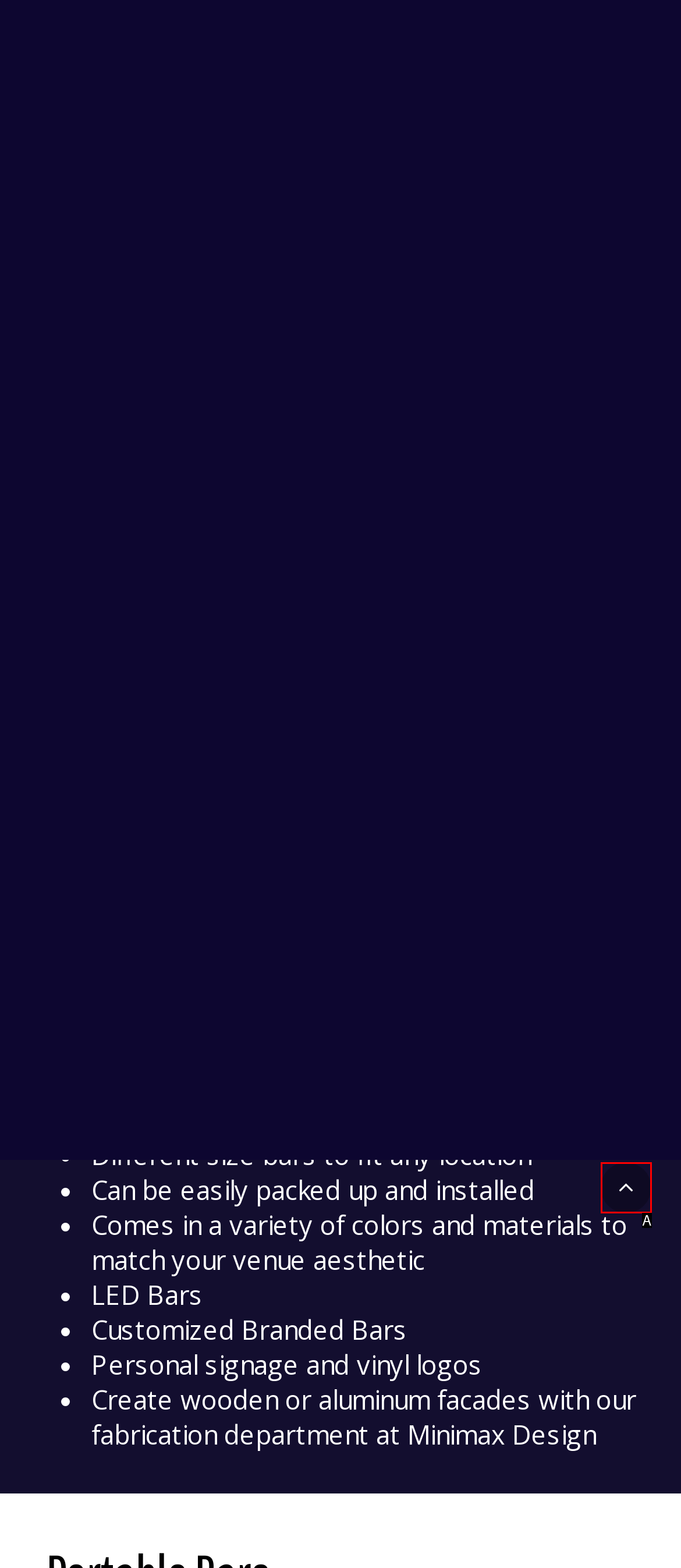Based on the element described as: parent_node: Skip to main content
Find and respond with the letter of the correct UI element.

A